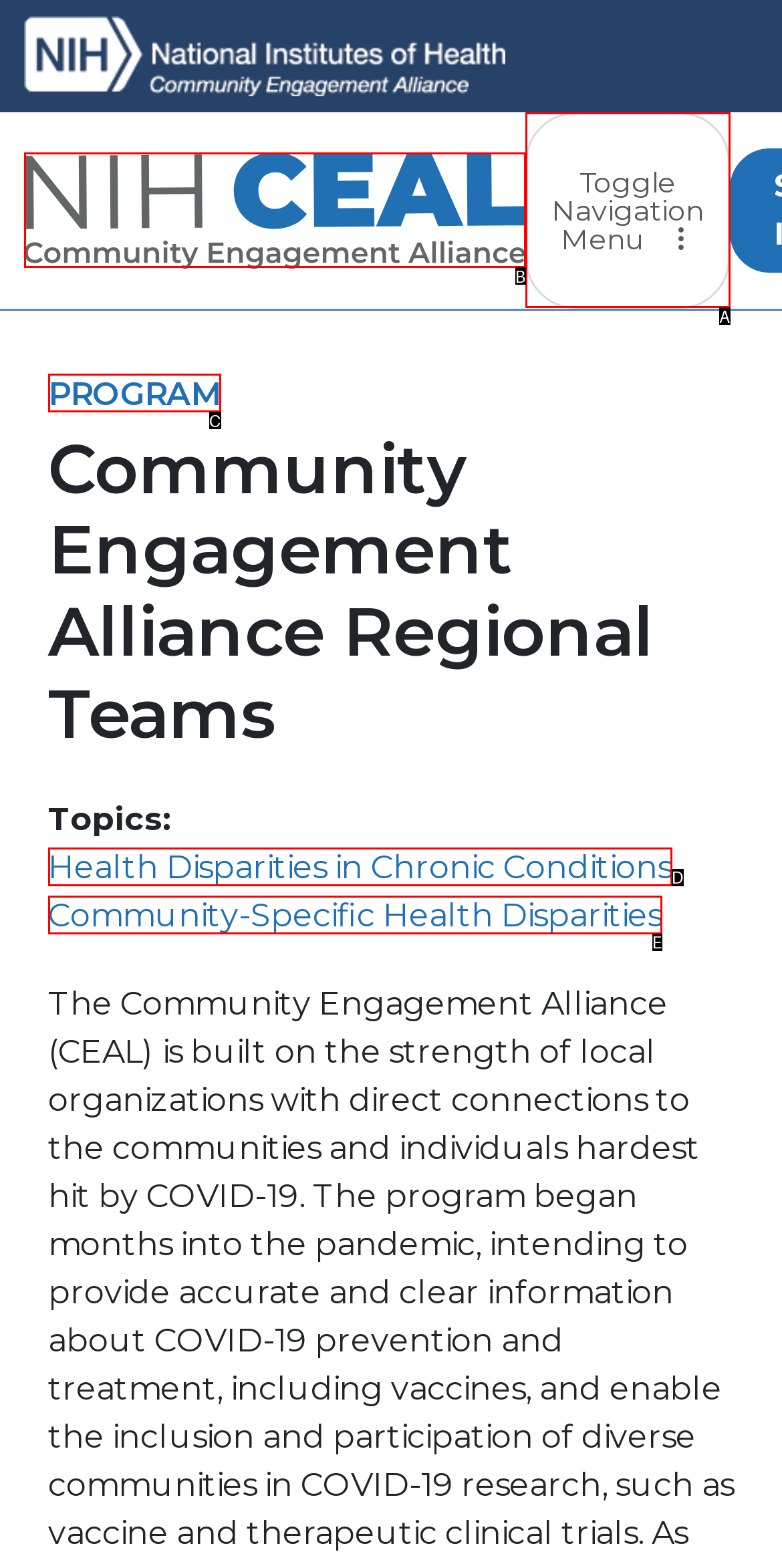Determine which UI element matches this description: Community-Specific Health Disparities
Reply with the appropriate option's letter.

E